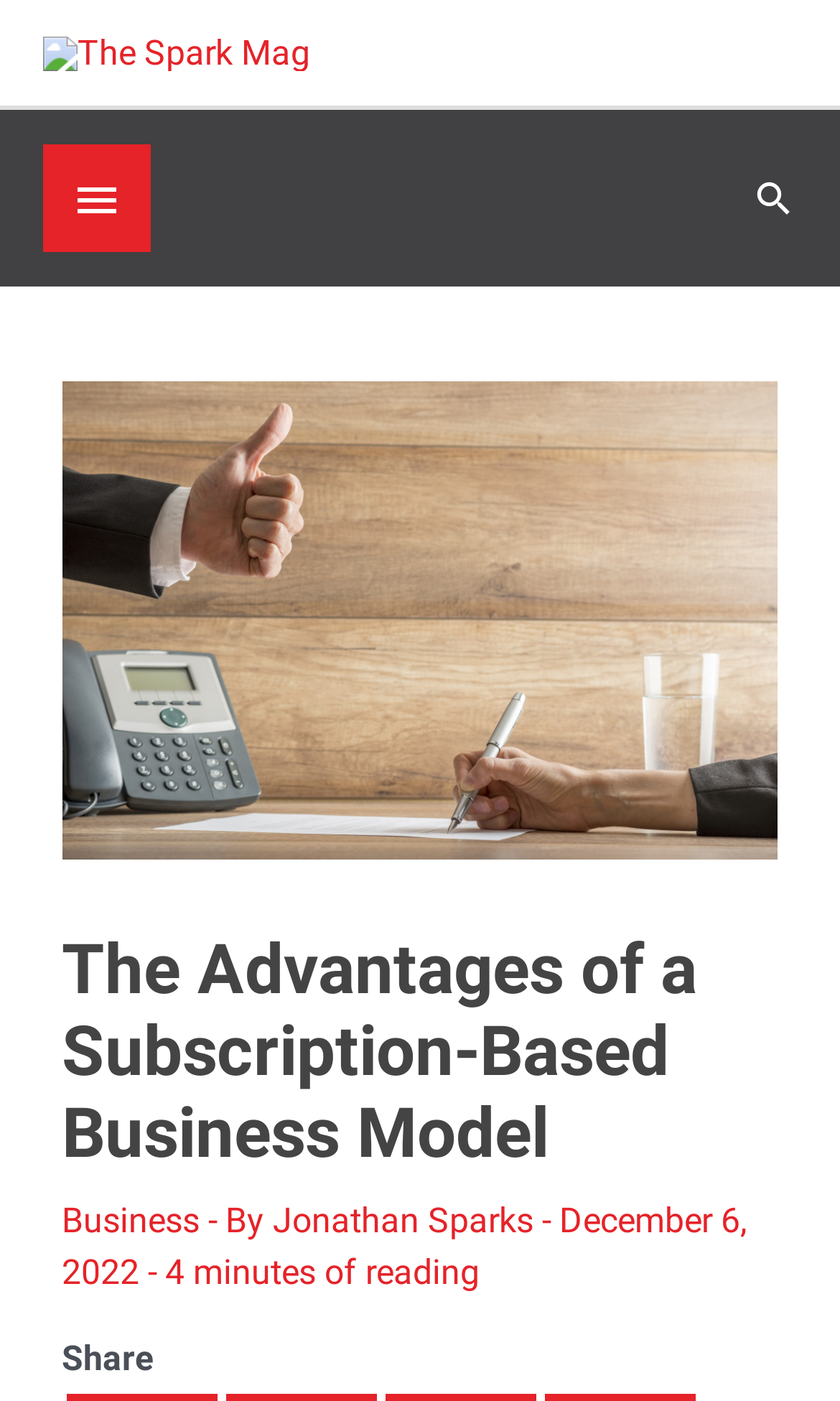Please provide a comprehensive response to the question based on the details in the image: How long does it take to read the article?

According to the text below the author information, it takes '4 minutes of reading' to read the article.